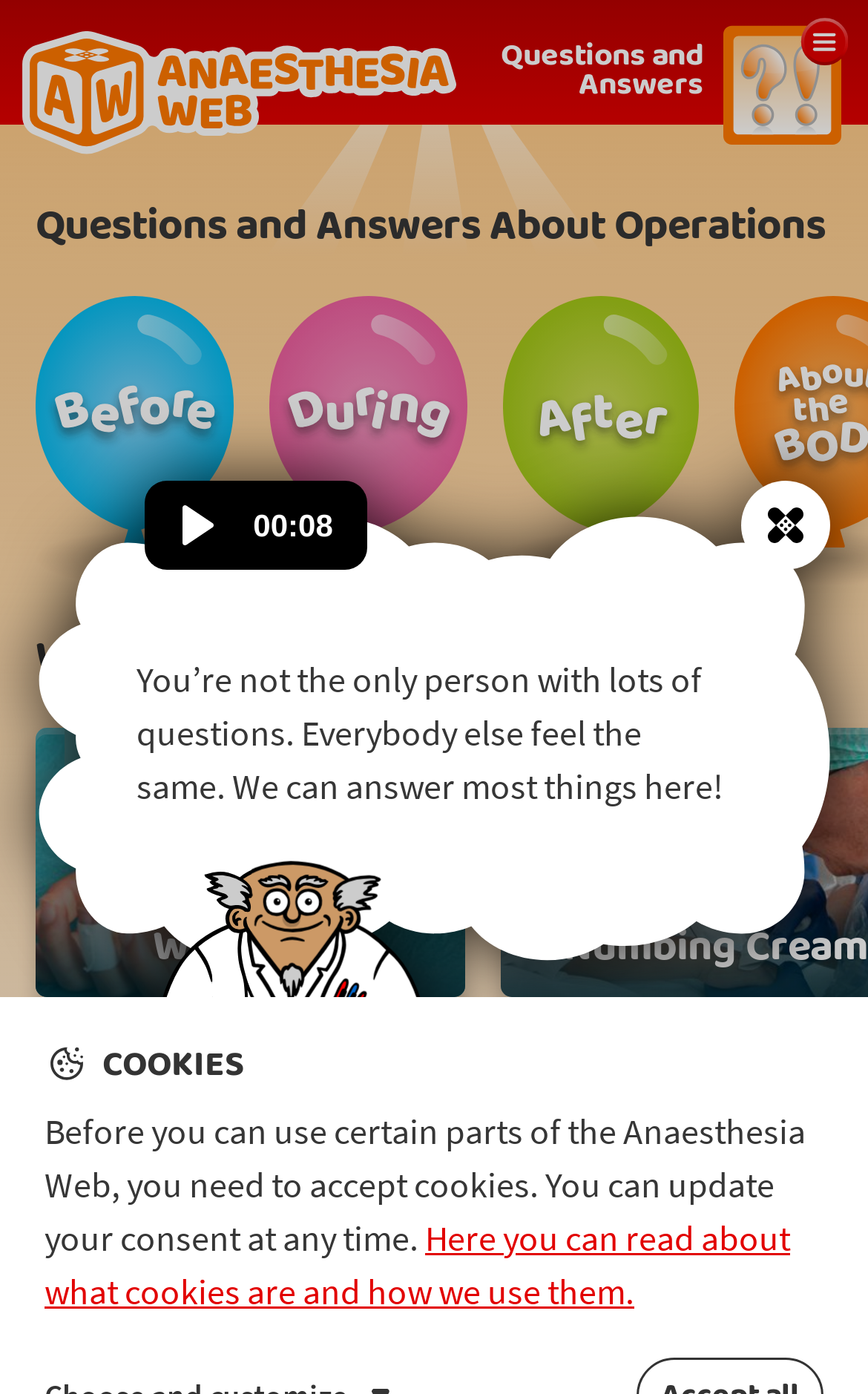Respond to the question below with a concise word or phrase:
How many images are present on the webpage?

At least 7